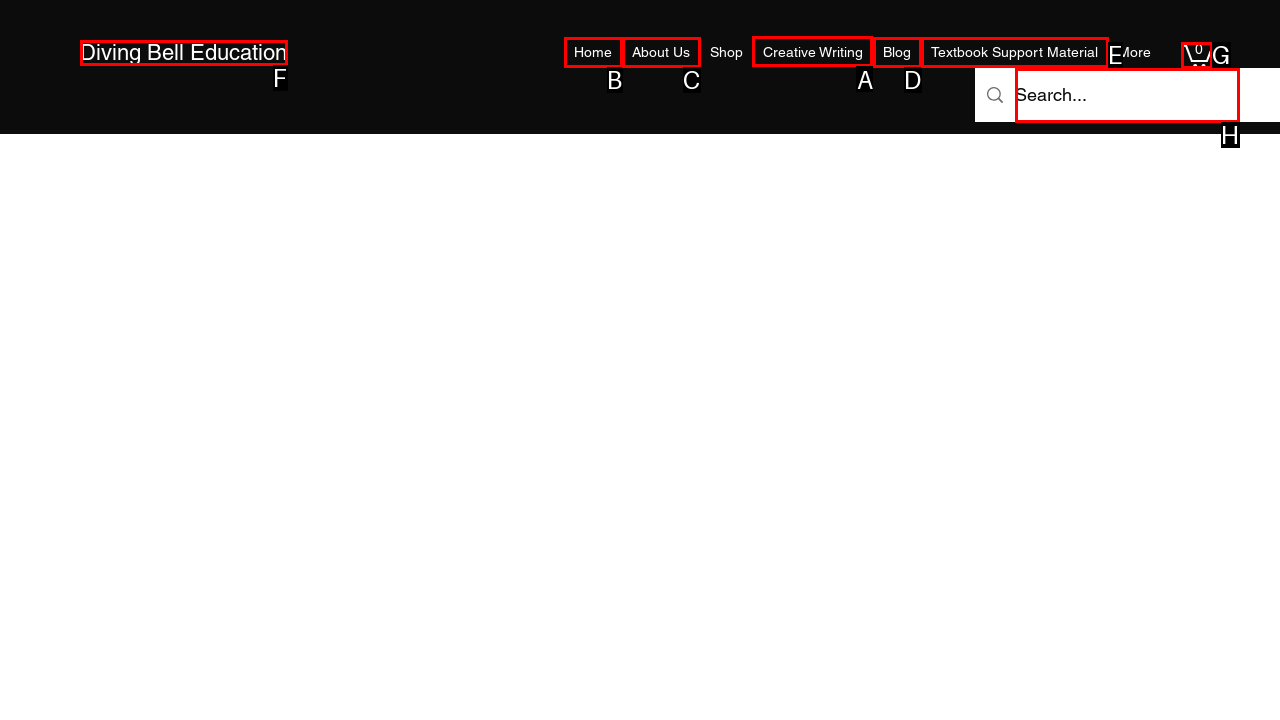Identify which HTML element should be clicked to fulfill this instruction: explore creative writing resources Reply with the correct option's letter.

A